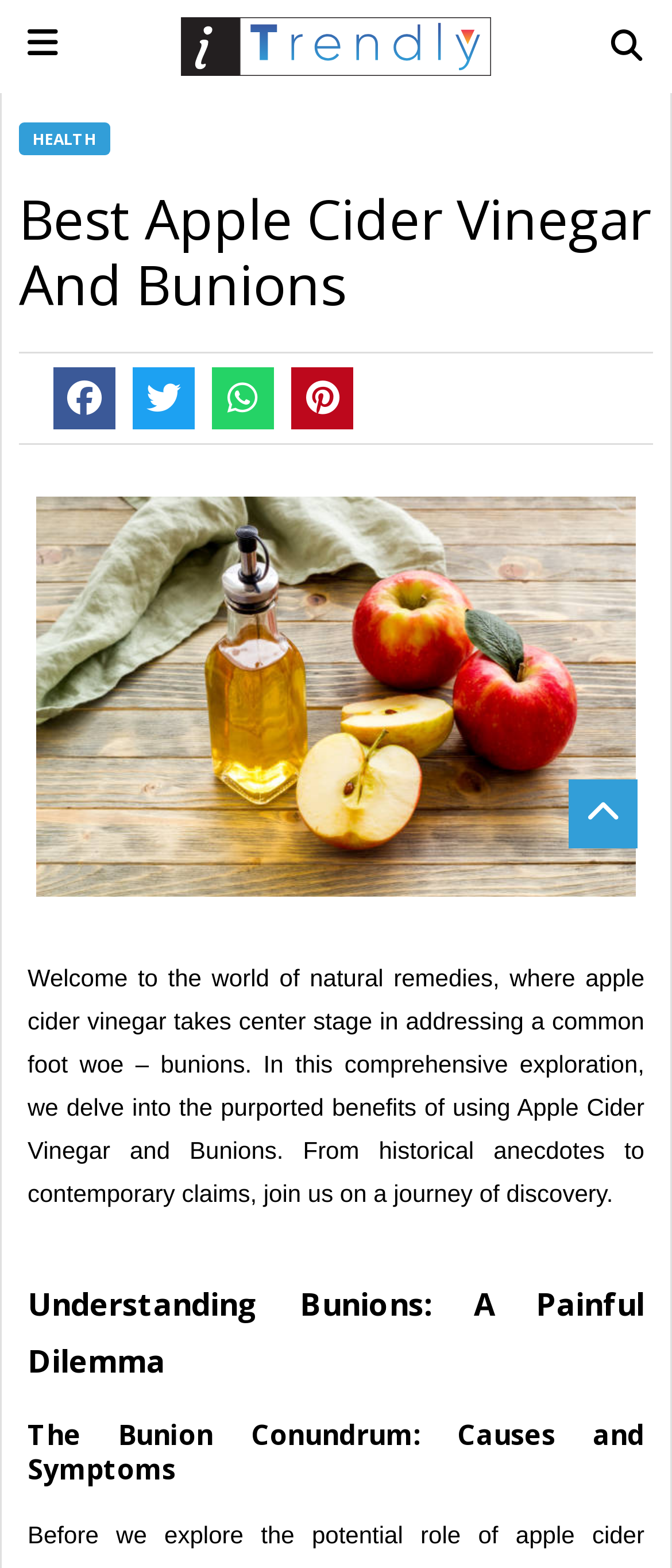Determine the bounding box for the UI element as described: "Toggle menu". The coordinates should be represented as four float numbers between 0 and 1, formatted as [left, top, right, bottom].

None